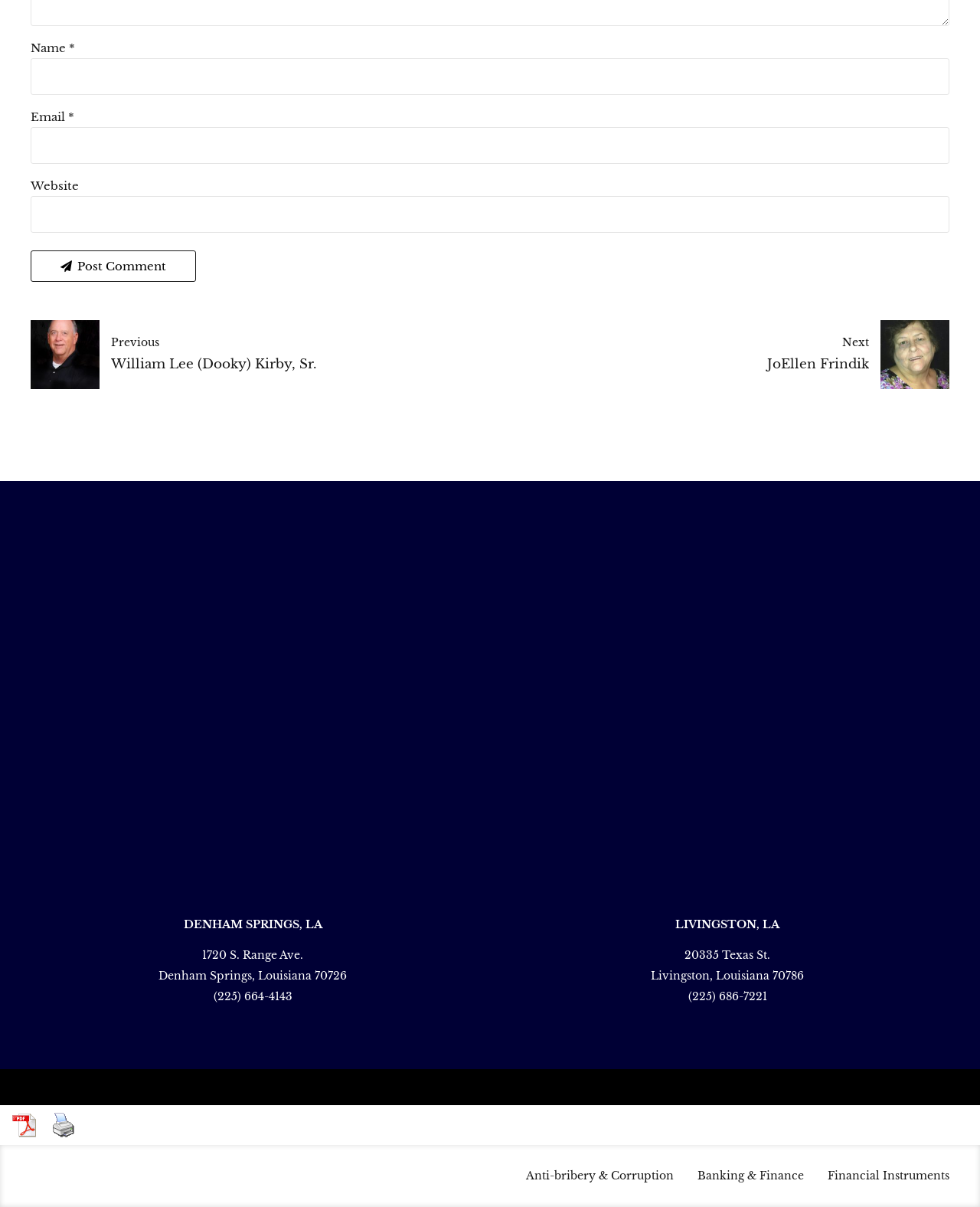Answer the question in a single word or phrase:
What is the purpose of the textbox with label 'Name *'?

To input name